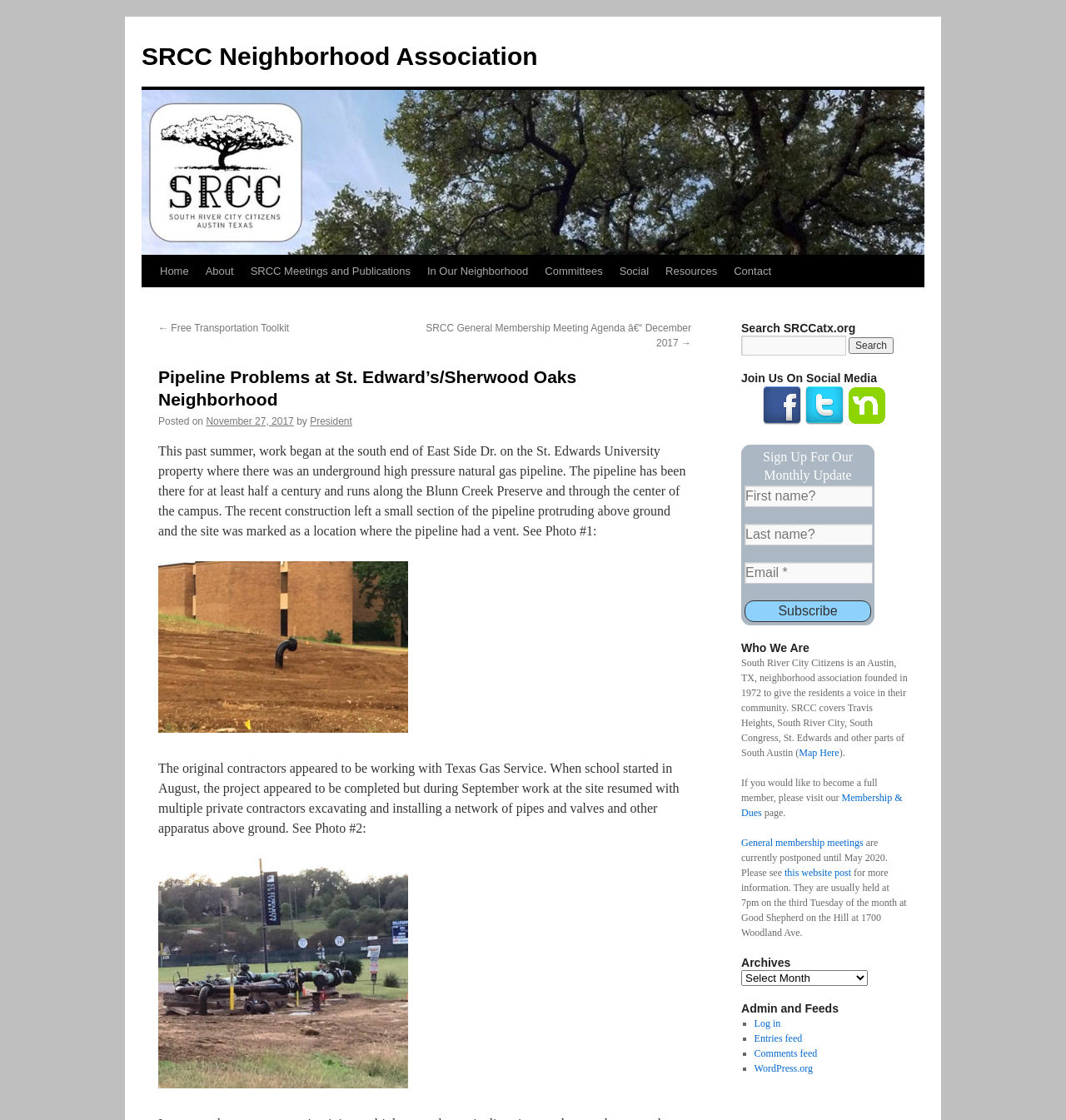What is the location of the pipeline?
Using the image, elaborate on the answer with as much detail as possible.

The location of the pipeline can be found in the text, which mentions 'the south end of East Side Dr. on the St. Edwards University property'. This suggests that the pipeline is located on the university's property.